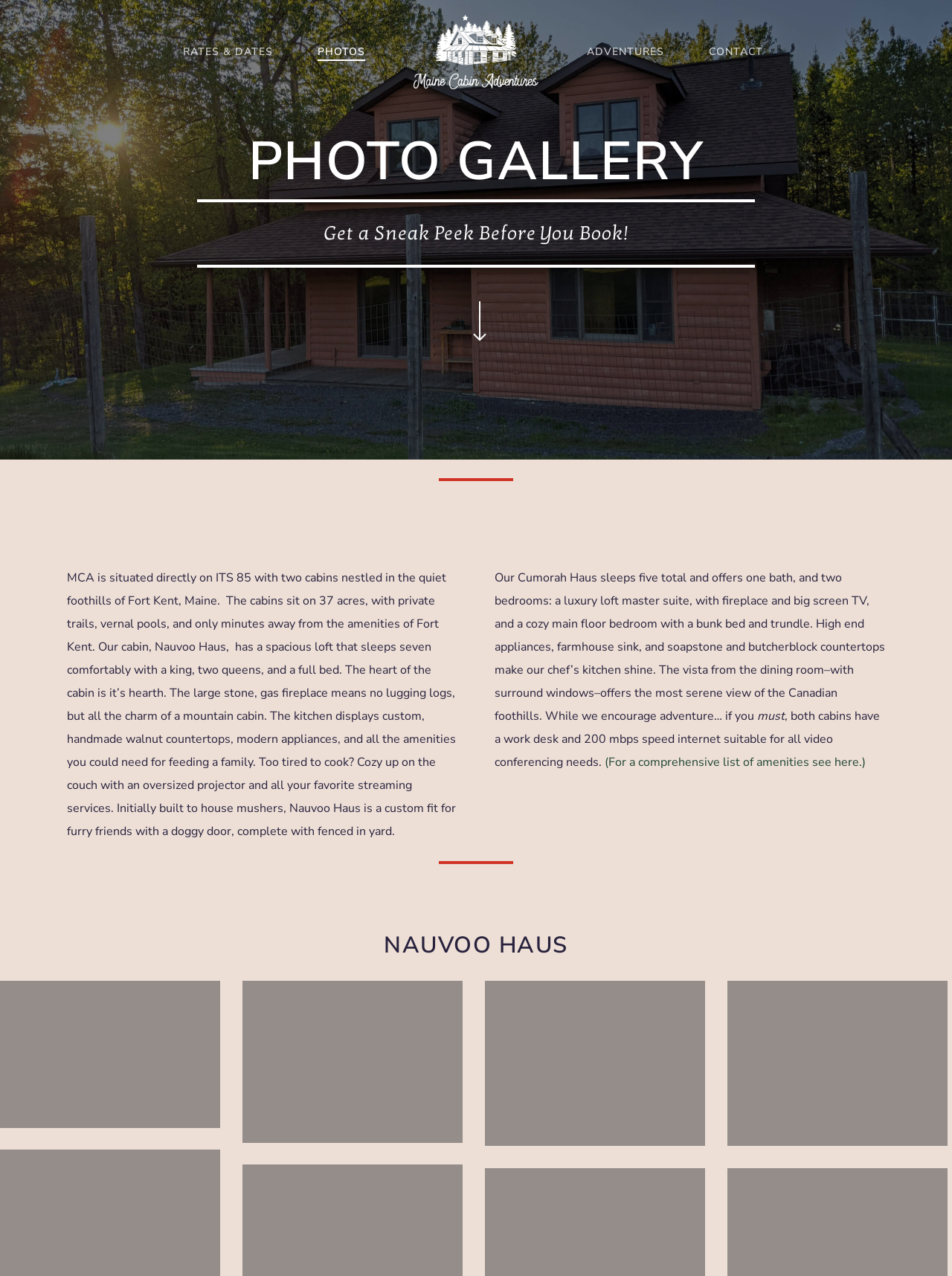Based on the image, give a detailed response to the question: What is the name of the larger cabin?

I read the text description of the cabins and found that Nauvoo Haus is the larger cabin, which sleeps seven comfortably with a king, two queens, and a full bed.